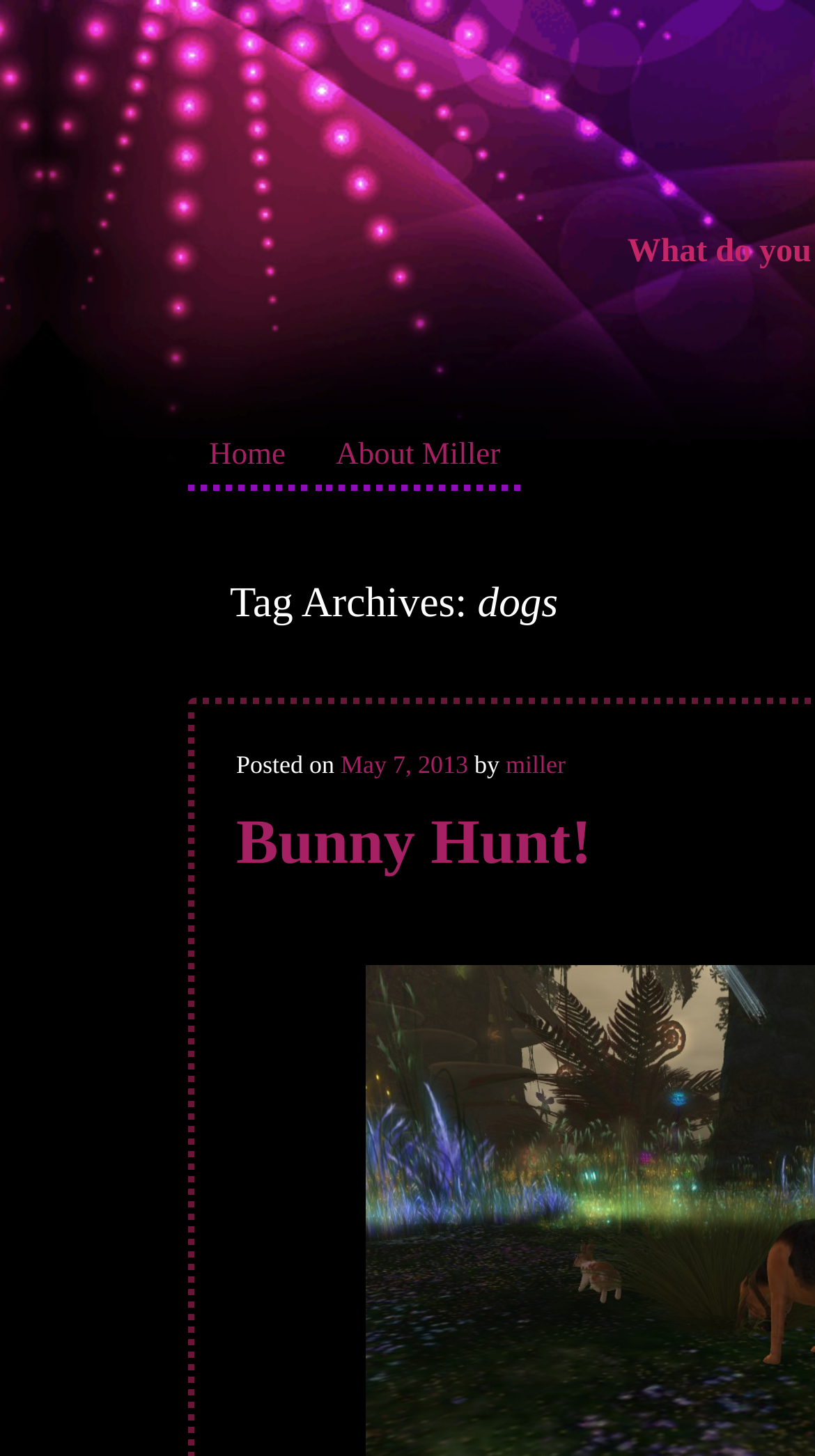Explain the webpage's layout and main content in detail.

The webpage is about dogs and appears to be a personal blog or website by someone named Miller. At the top, there are two main links: "Home" and "About Miller". The "About Miller" section is more prominent, taking up more space on the page. 

Below the main links, there is a sub-section with a link titled "Bunny Hunt!" which is positioned slightly to the right of the "About Miller" link. 

Underneath the "Bunny Hunt!" link, there is a paragraph with some text. The paragraph starts with the words "Posted on" followed by a date, "May 7, 2013", which is a link. The date is positioned to the right of the "Posted on" text. 

The paragraph also includes the word "by" followed by a link to "miller", which is positioned to the right of the "by" text.